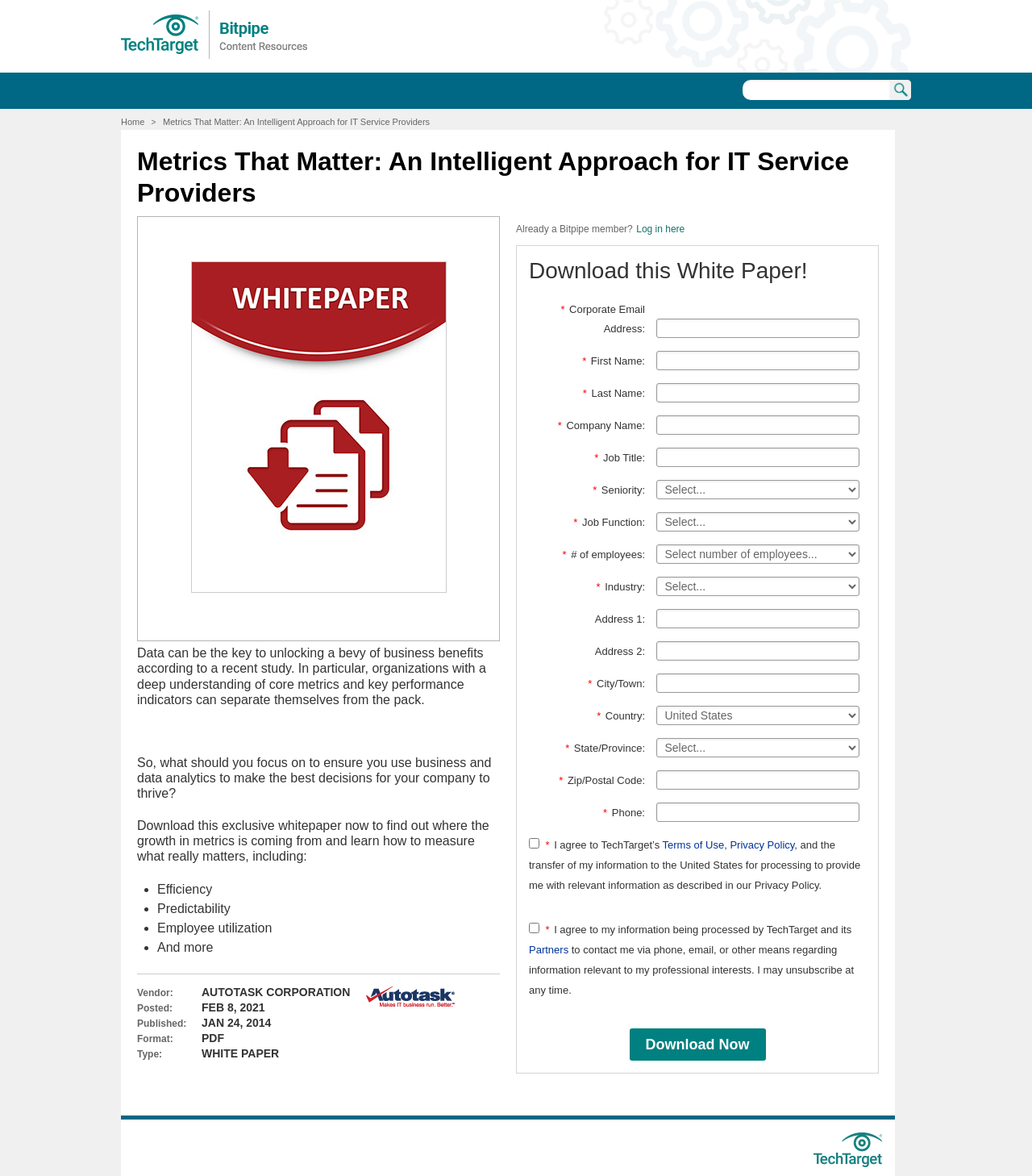What is the format of the whitepaper?
Provide a detailed and extensive answer to the question.

The format of the whitepaper is obtained from the description list detail element with the text 'PDF'.